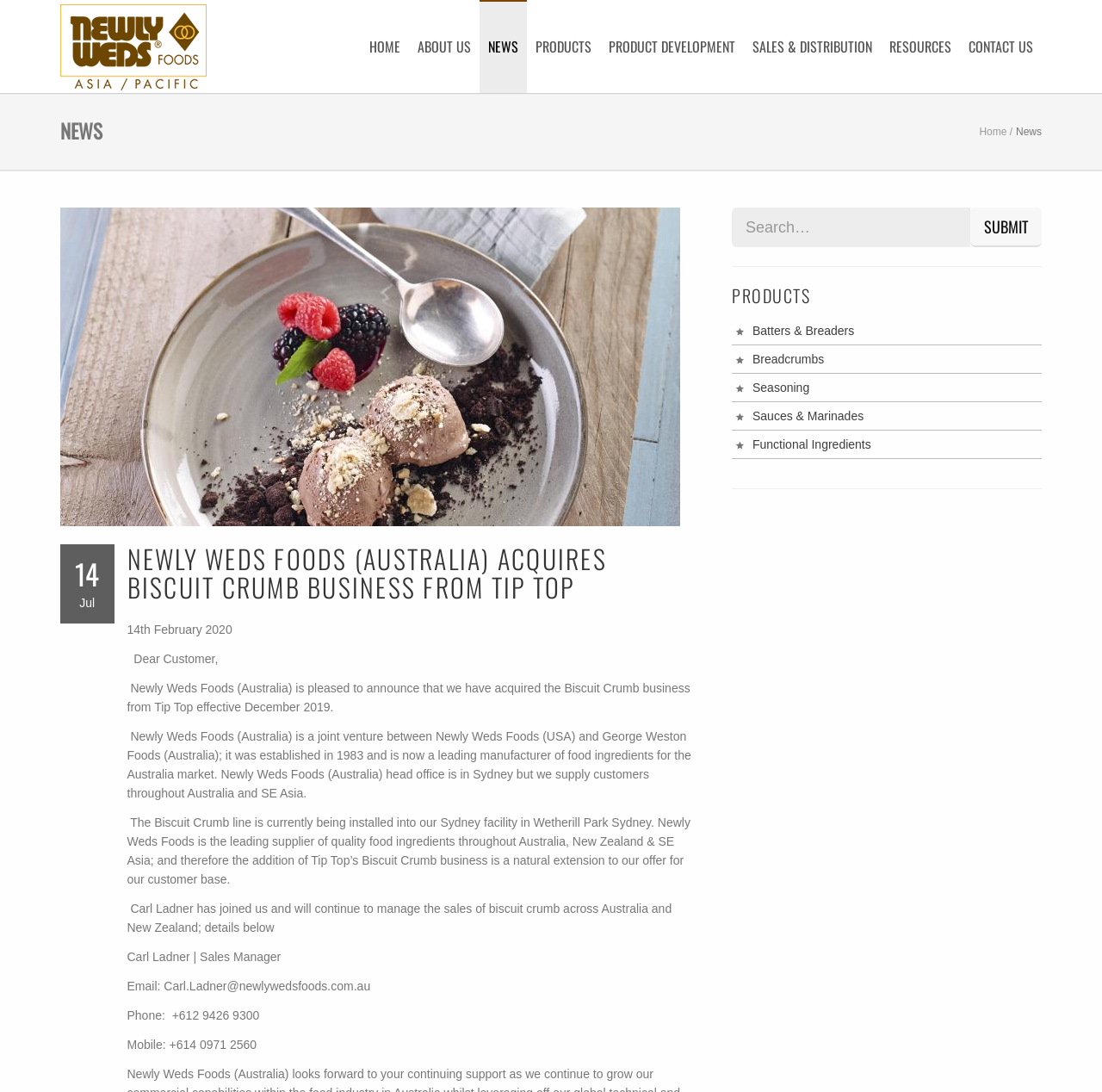Give a concise answer using only one word or phrase for this question:
What are the types of products offered?

Batters & Breaders, Breadcrumbs, Seasoning, etc.